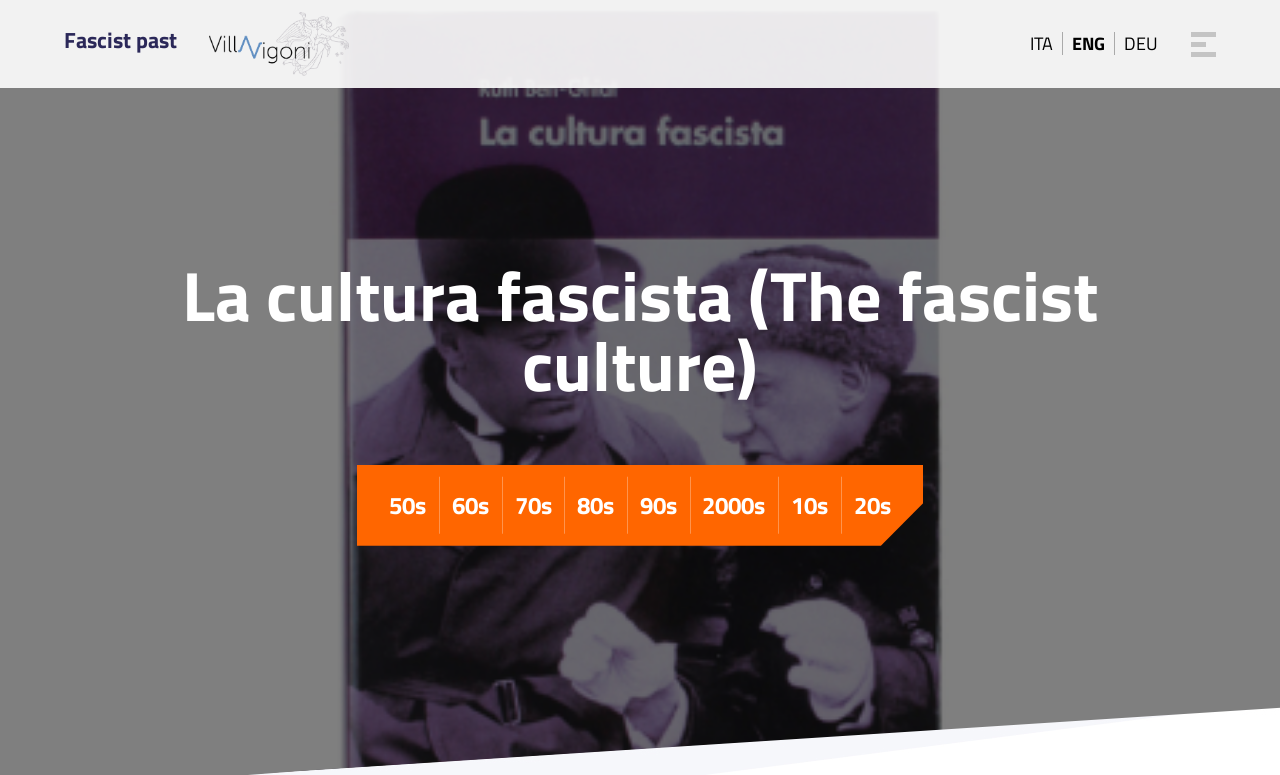Please indicate the bounding box coordinates for the clickable area to complete the following task: "Go to the ENG language page". The coordinates should be specified as four float numbers between 0 and 1, i.e., [left, top, right, bottom].

[0.838, 0.039, 0.863, 0.073]